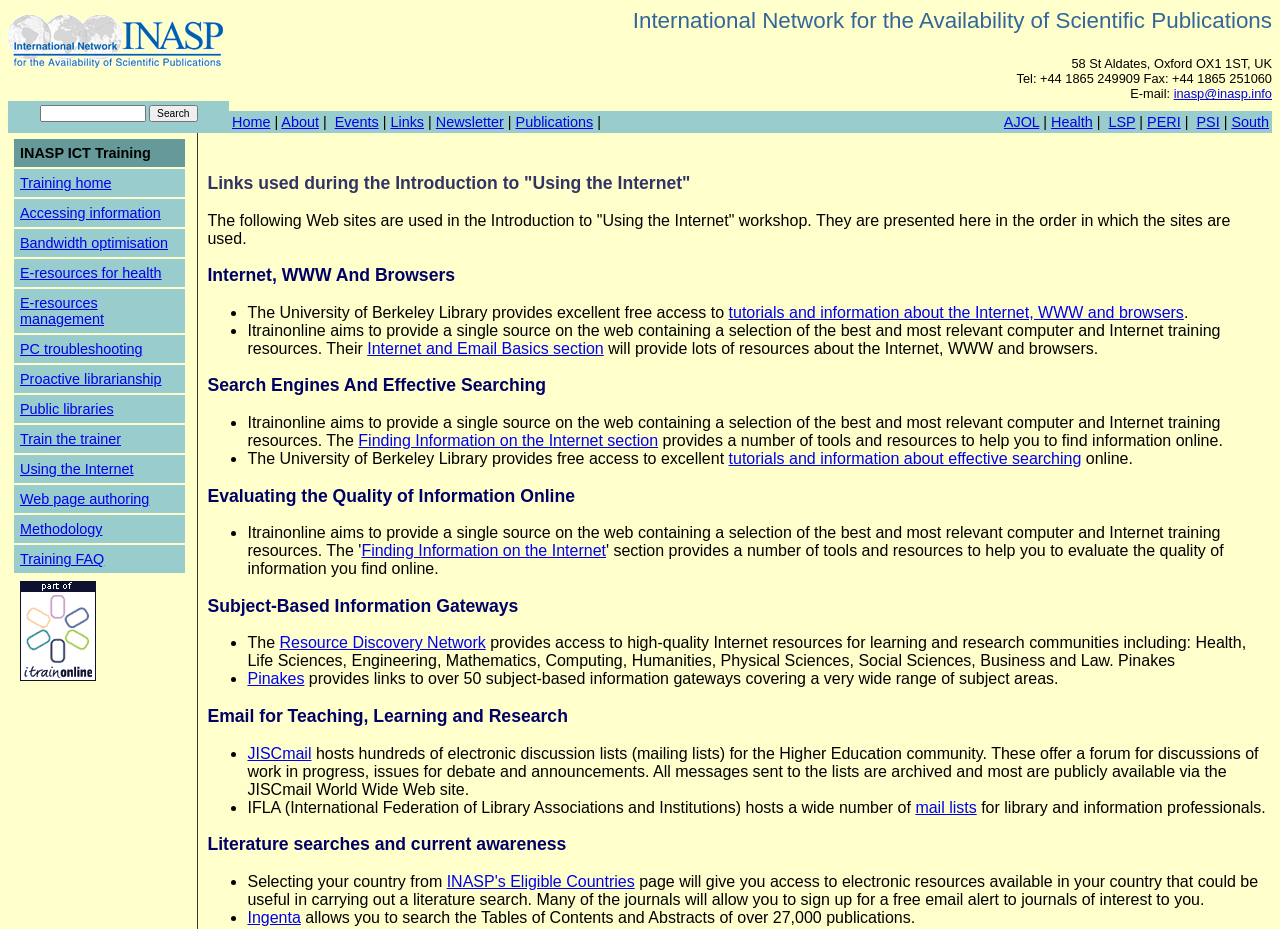Specify the bounding box coordinates of the area to click in order to execute this command: 'Visit the INASP ICT Training page'. The coordinates should consist of four float numbers ranging from 0 to 1, and should be formatted as [left, top, right, bottom].

[0.011, 0.15, 0.145, 0.18]